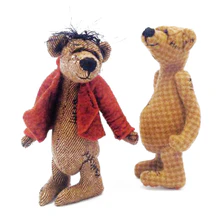Answer the question with a brief word or phrase:
Who are the ideal owners of these teddy bears?

Children or collectors